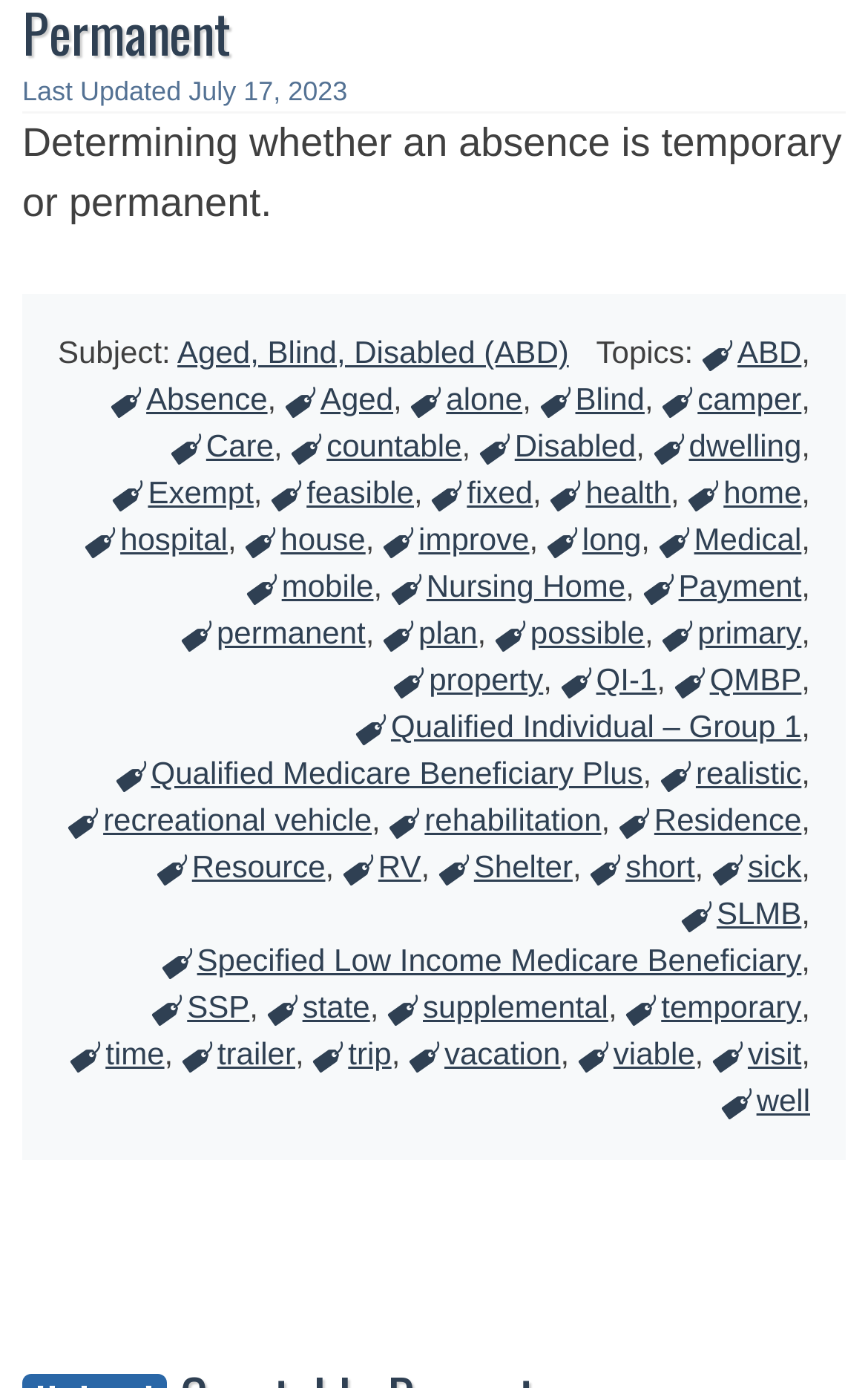Locate the bounding box for the described UI element: "Specified Low Income Medicare Beneficiary". Ensure the coordinates are four float numbers between 0 and 1, formatted as [left, top, right, bottom].

[0.186, 0.675, 0.923, 0.709]